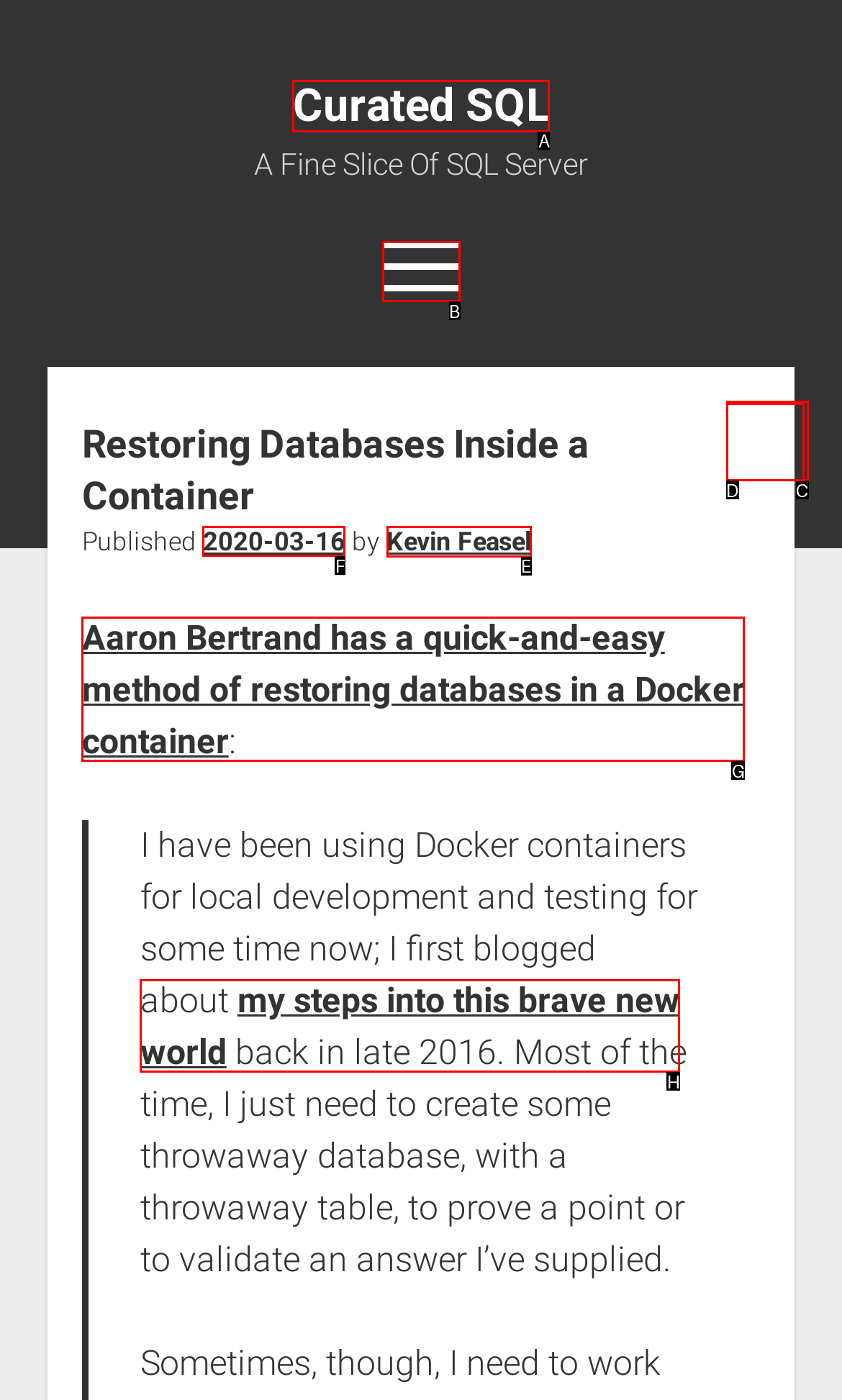Tell me which option I should click to complete the following task: Click the link to boost agency profits
Answer with the option's letter from the given choices directly.

None